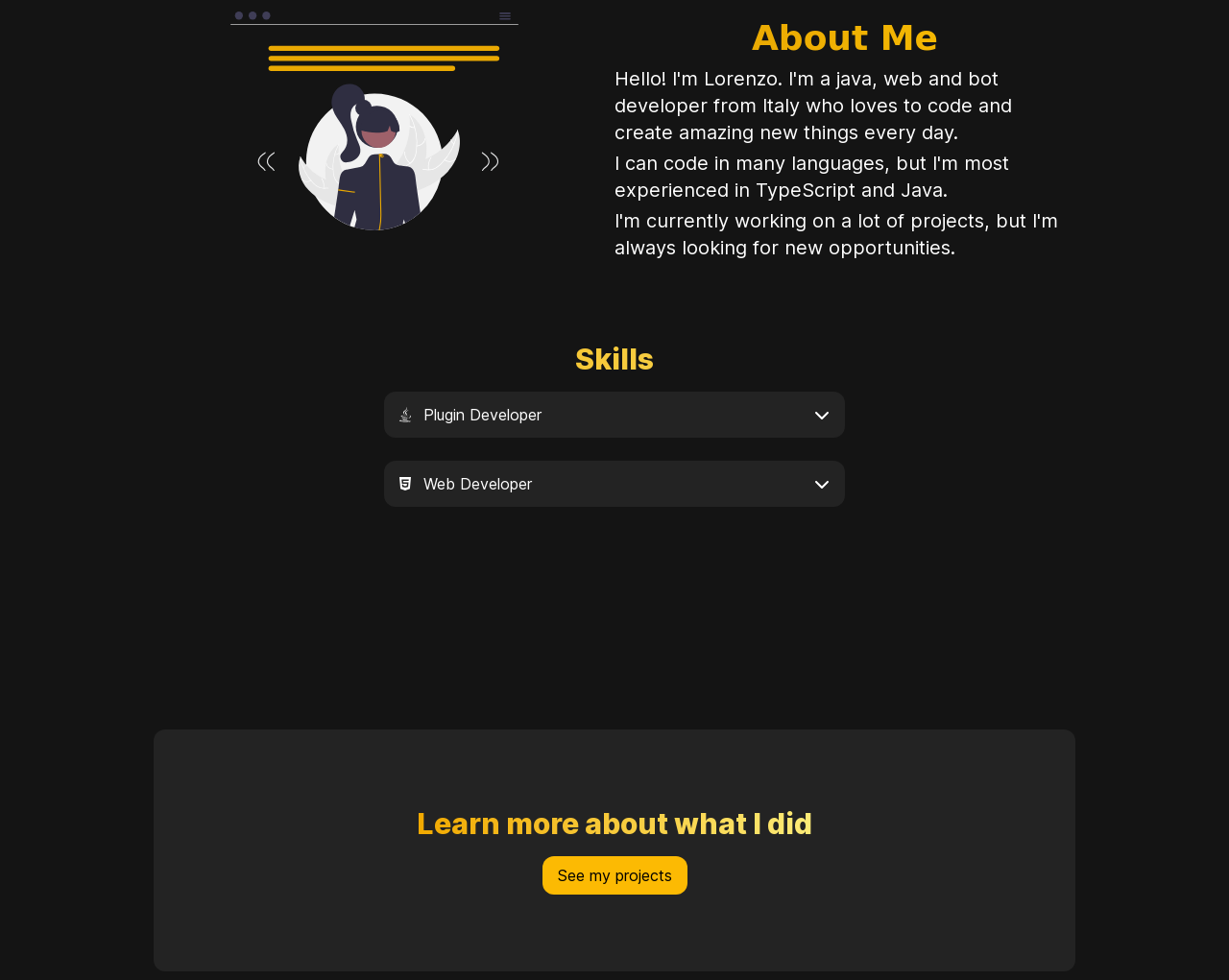Given the element description See my projects, predict the bounding box coordinates for the UI element in the webpage screenshot. The format should be (top-left x, top-left y, bottom-right x, bottom-right y), and the values should be between 0 and 1.

[0.441, 0.874, 0.559, 0.913]